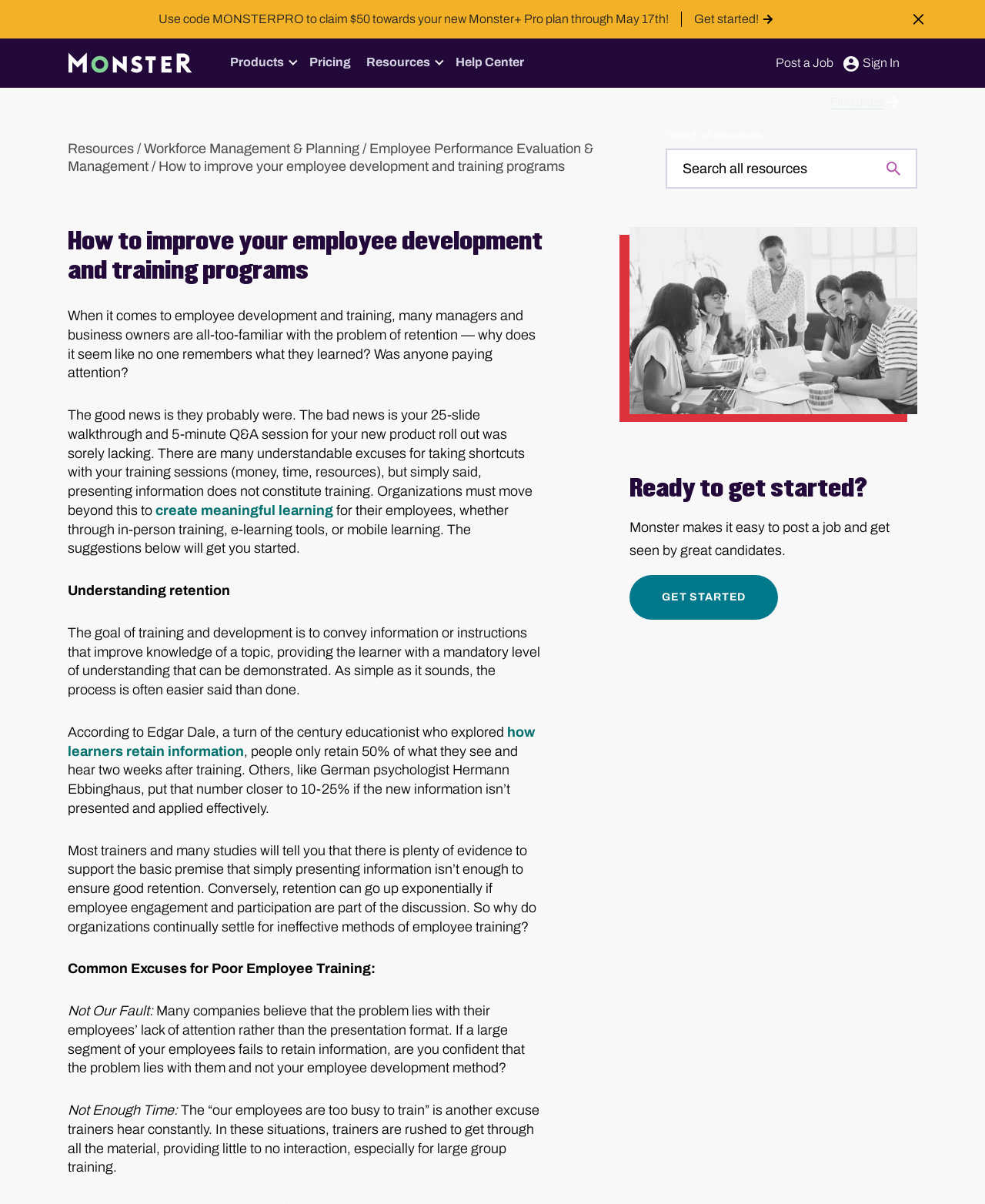Using the provided description: "SHOPIFY", find the bounding box coordinates of the corresponding UI element. The output should be four float numbers between 0 and 1, in the format [left, top, right, bottom].

None